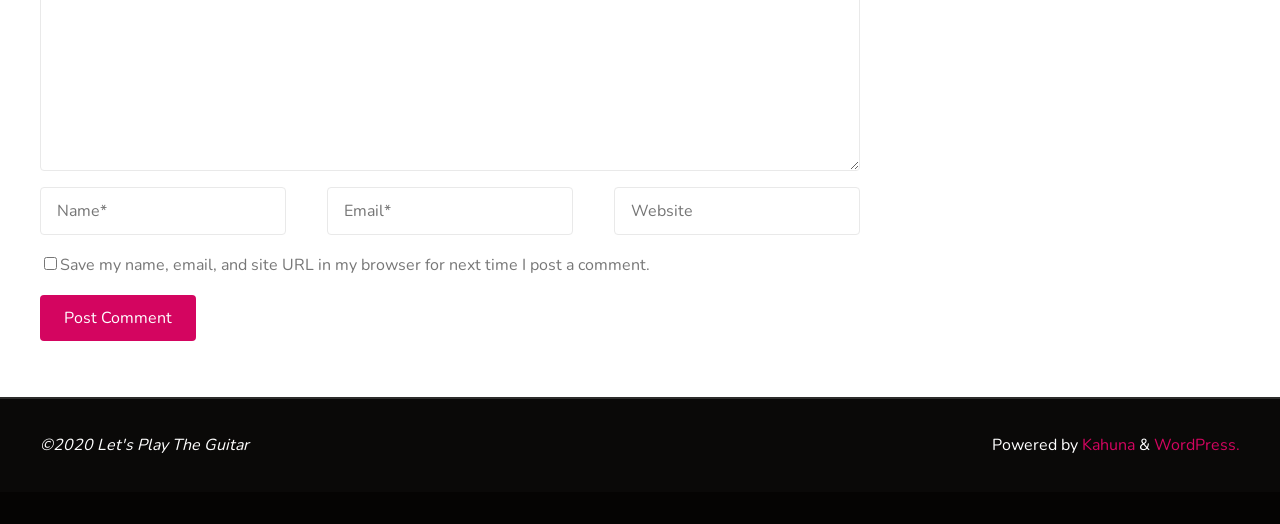How many textboxes are there?
Examine the screenshot and reply with a single word or phrase.

3